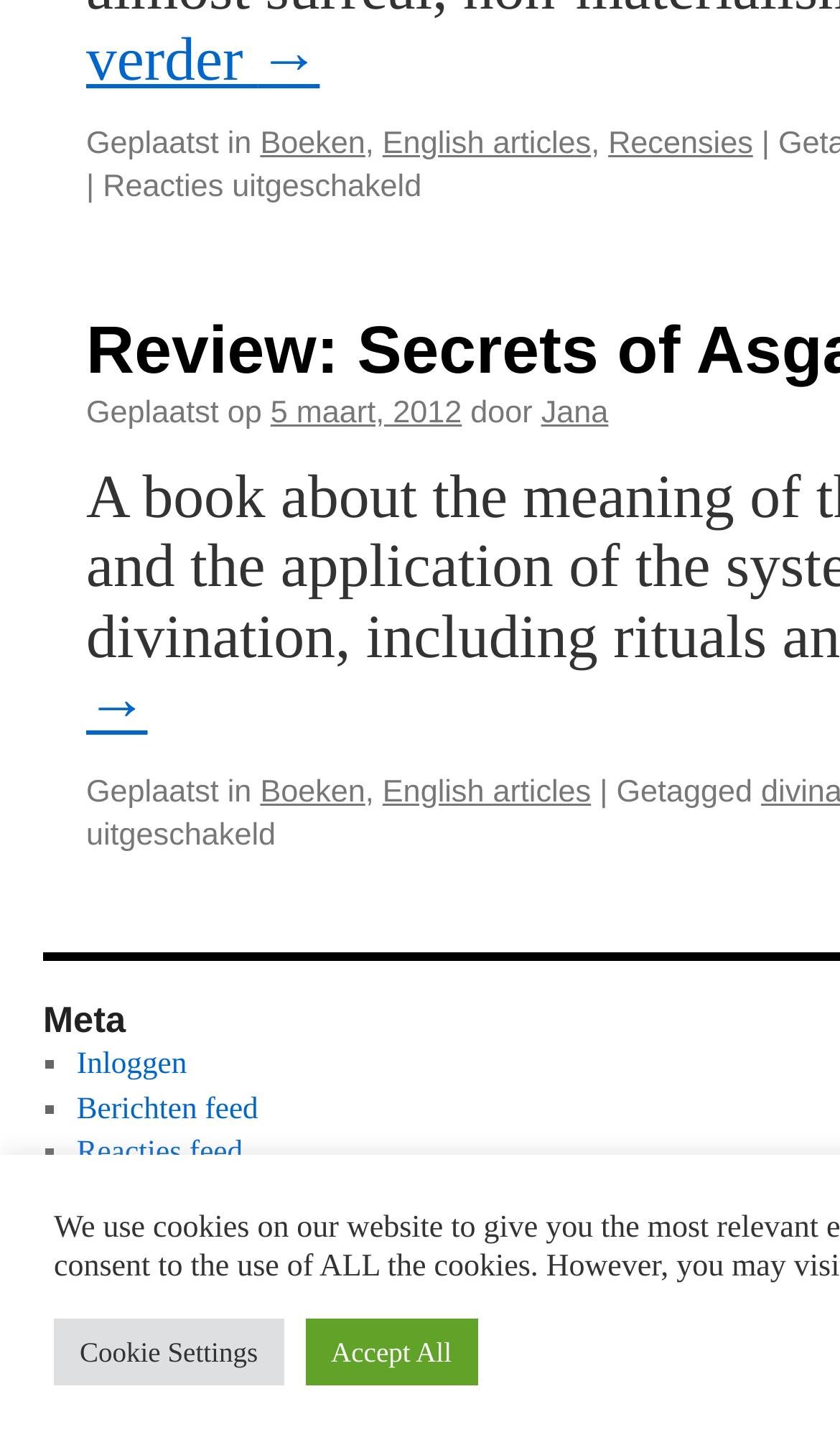What is the category of the article 'Connecting with Nature'?
Answer briefly with a single word or phrase based on the image.

Boeken